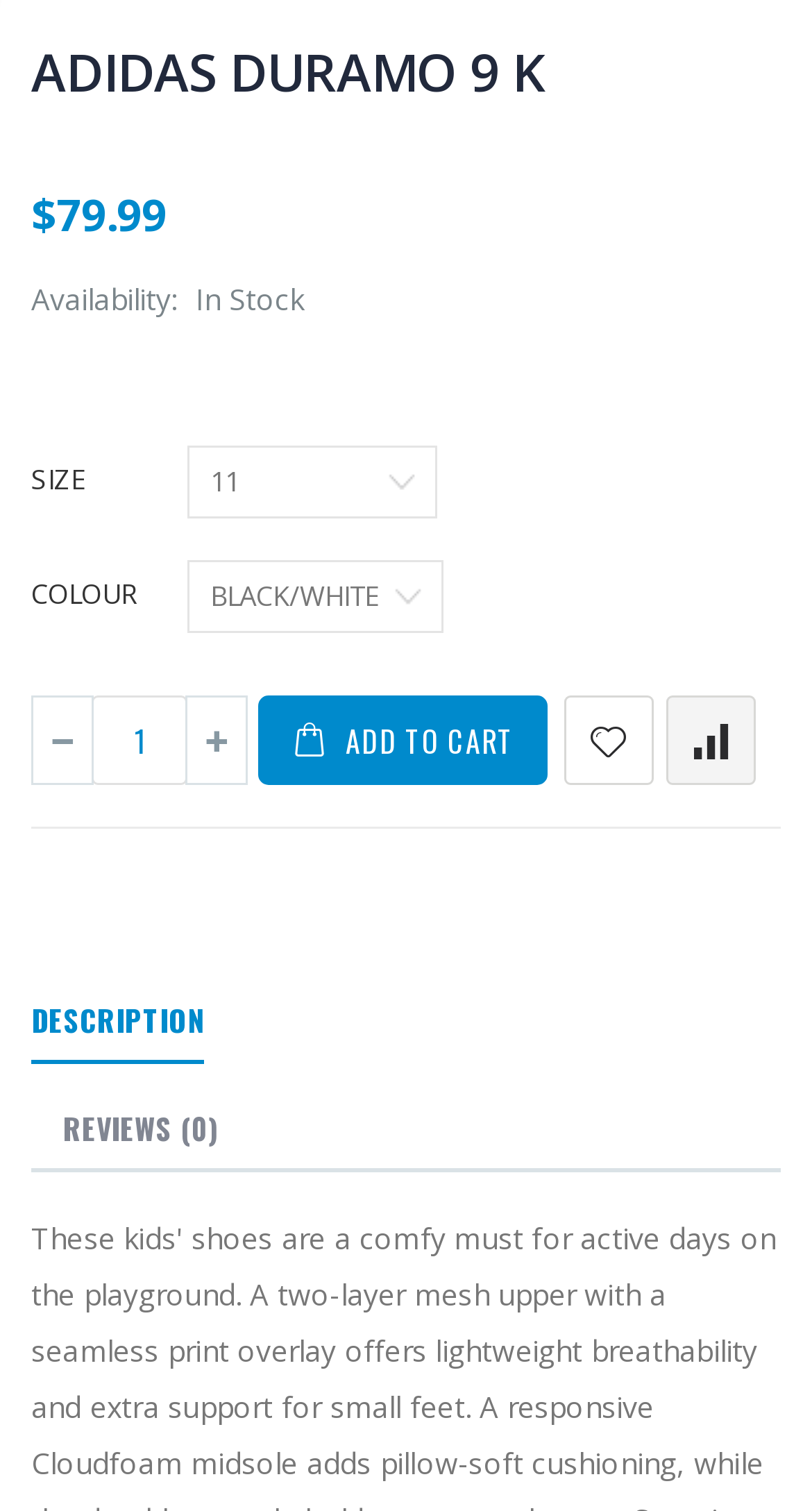Predict the bounding box coordinates of the area that should be clicked to accomplish the following instruction: "Choose a colour". The bounding box coordinates should consist of four float numbers between 0 and 1, i.e., [left, top, right, bottom].

[0.231, 0.37, 0.546, 0.418]